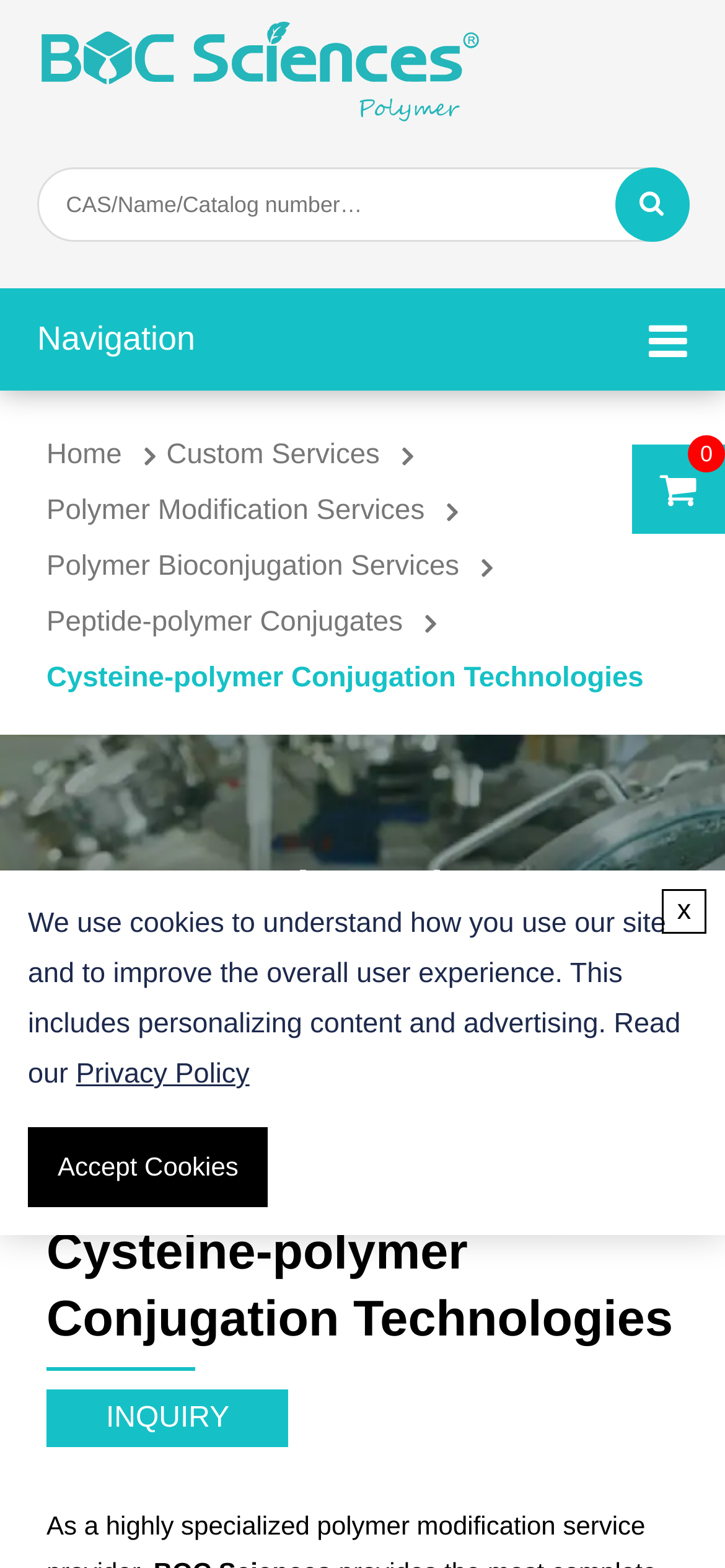Respond to the question below with a single word or phrase:
What is the name of the company?

BOC Sciences